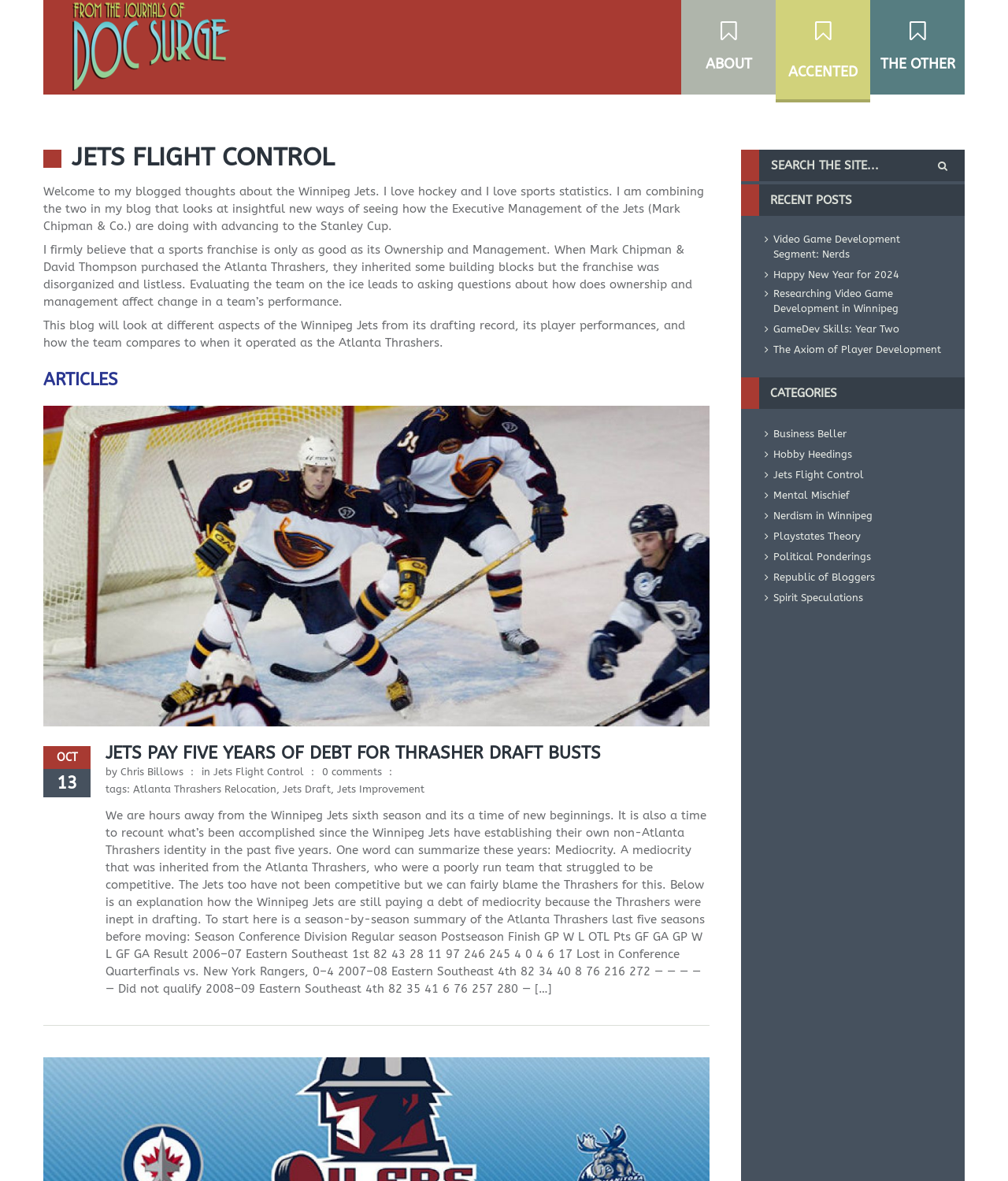Provide the bounding box coordinates of the HTML element this sentence describes: "Jets Flight Control".

[0.212, 0.648, 0.302, 0.658]